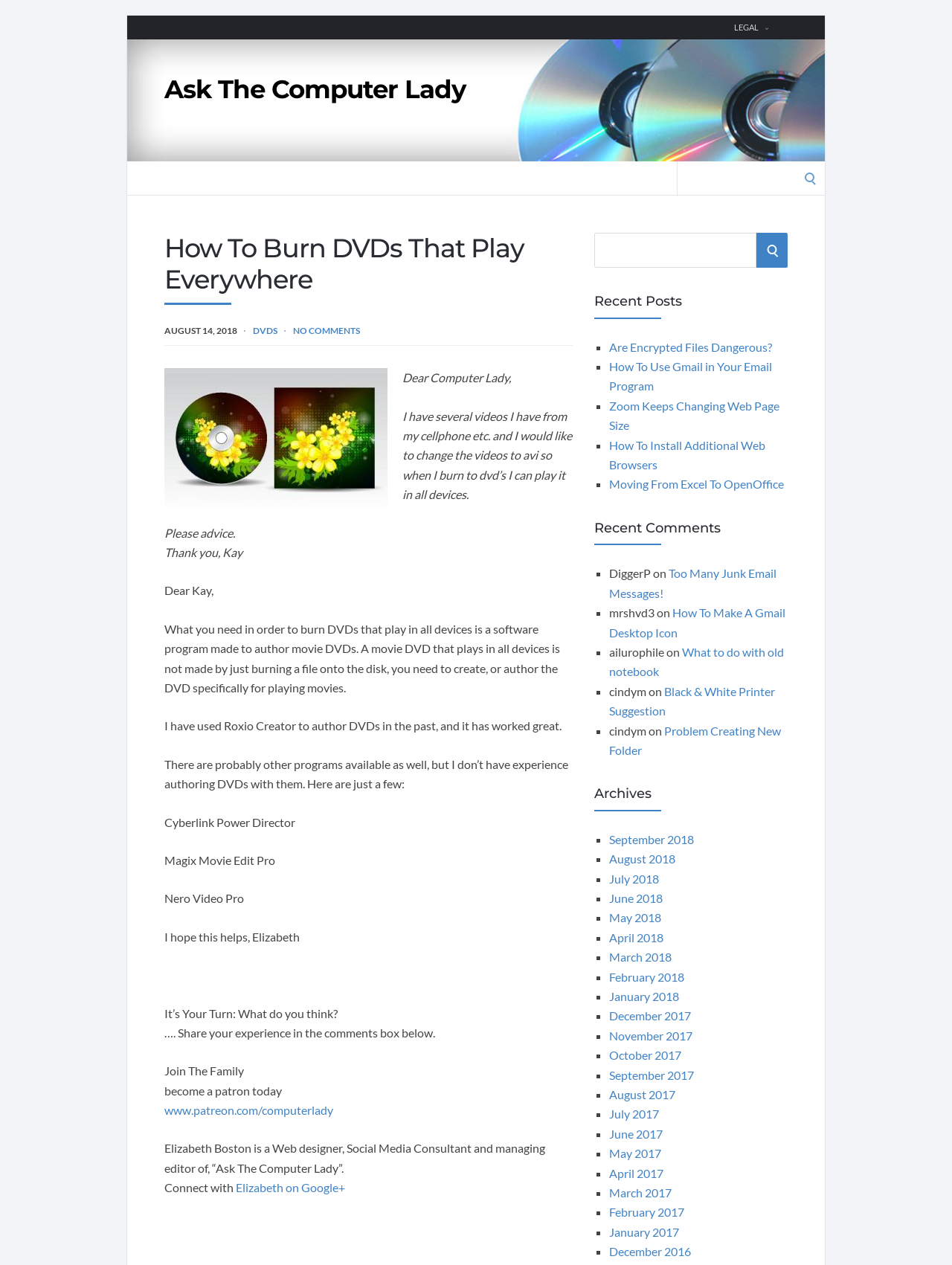Generate a detailed explanation of the webpage's features and information.

This webpage is about a blog post titled "How To Burn DVDs That Play Everywhere" on the "Ask The Computer Lady" website. At the top, there is a navigation menu with links to "LEGAL" and "Ask The Computer Lady". Below that, there is a search bar with a label "Search for:" and a search button. 

The main content of the webpage is a blog post that answers a question from a reader, Kay, about how to burn DVDs that can play on all devices. The post explains that a software program is needed to author movie DVDs and recommends a few programs, including Roxio Creator, Cyberlink Power Director, Magix Movie Edit Pro, and Nero Video Pro.

Below the blog post, there is a section that invites readers to share their experiences in the comments box. There is also a call-to-action to "Join The Family" and become a patron, with a link to the Patreon website.

On the right side of the webpage, there are several sections, including "Recent Posts", "Recent Comments", and "Archives". The "Recent Posts" section lists several recent blog posts with links to each post. The "Recent Comments" section lists several recent comments from readers, including the commenter's name and a link to the post they commented on. The "Archives" section lists several months, including September 2018, August 2018, July 2018, June 2018, and May 2018, with links to each month's archives.

At the bottom of the webpage, there is a section with information about the author, Elizabeth Boston, including a link to her Google+ profile and a call-to-action to connect with her.